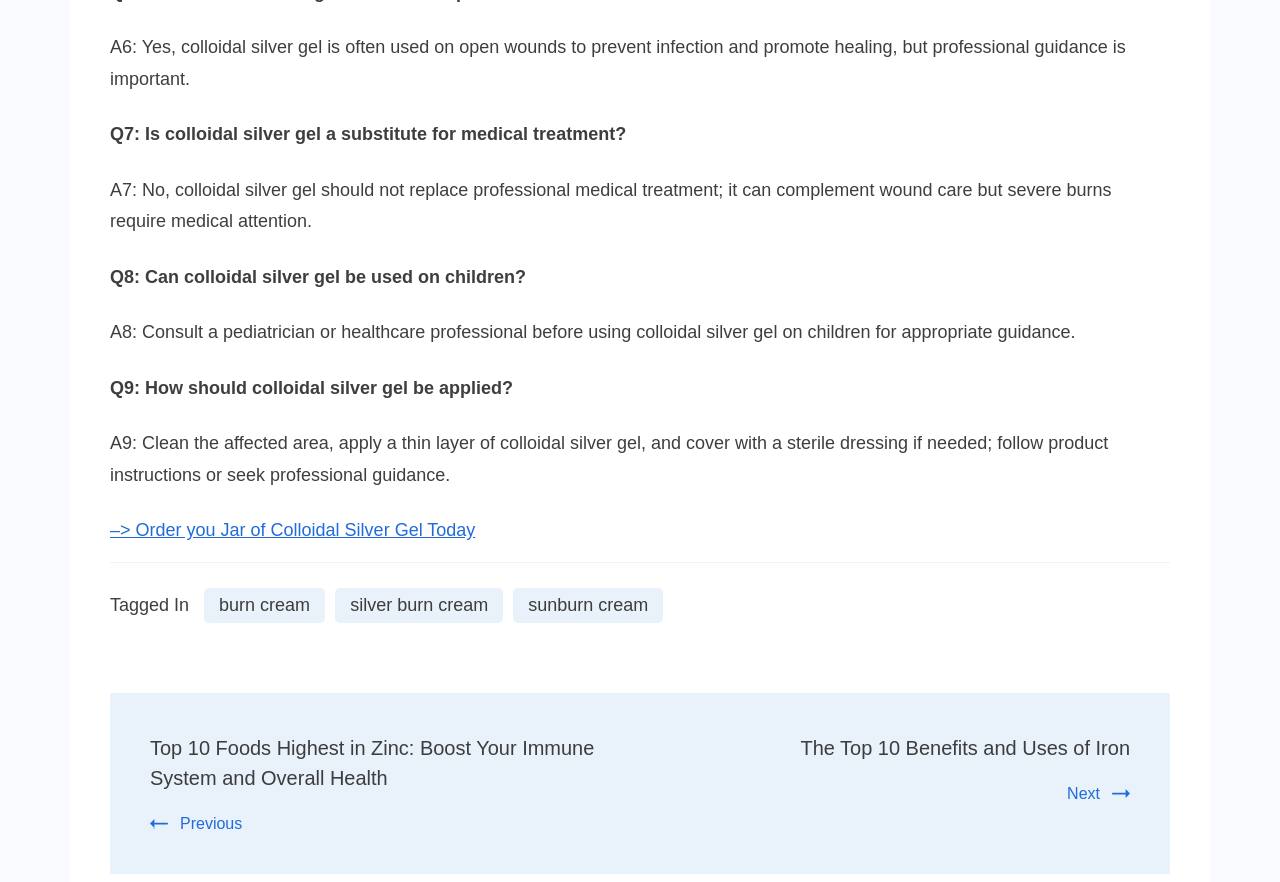What is the topic of the related article?
Using the image as a reference, answer the question with a short word or phrase.

Zinc foods